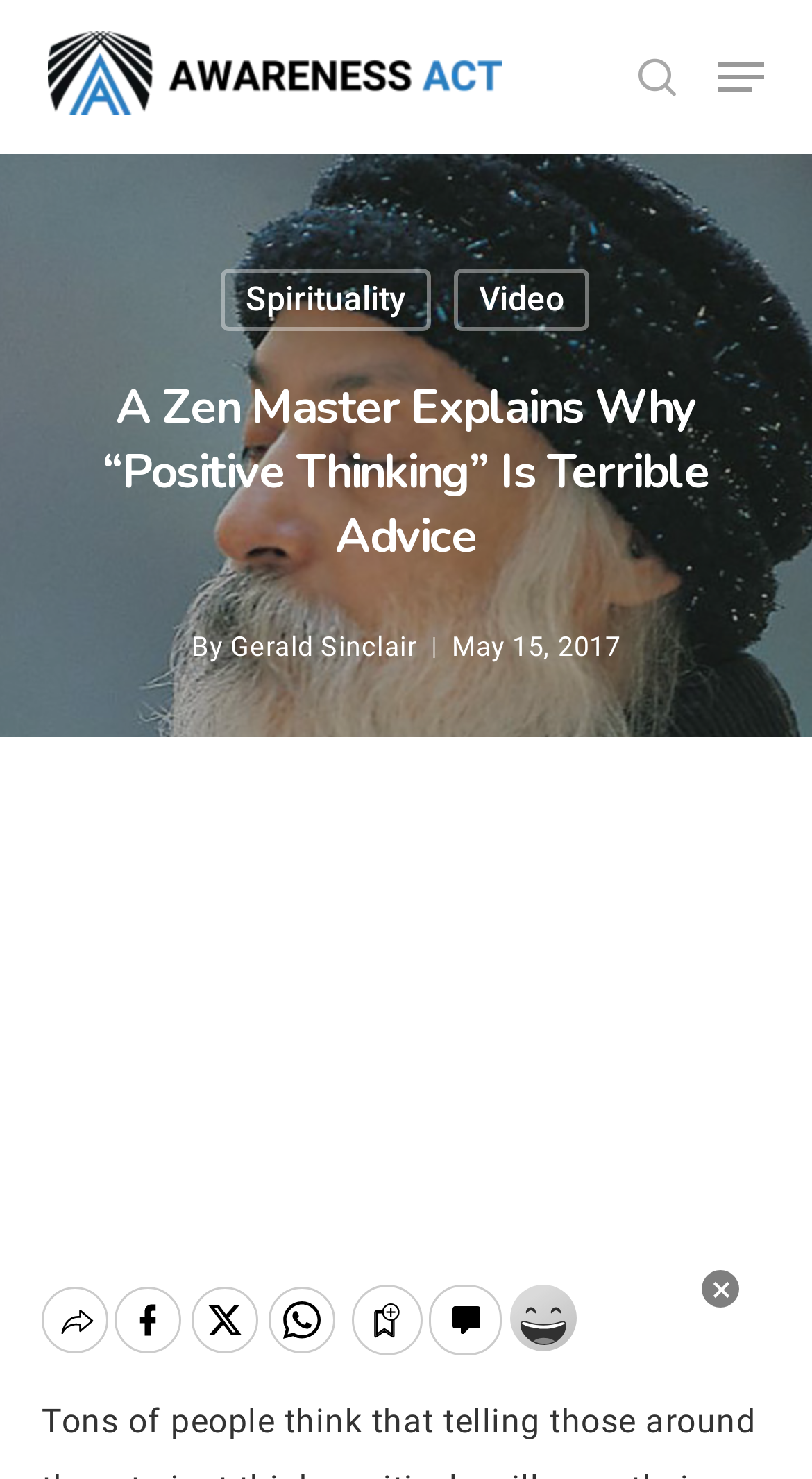What is the purpose of the button on the top right?
Use the information from the image to give a detailed answer to the question.

I found the purpose of the button by looking at its description, which is 'Navigation Menu', indicating that the button is used to navigate through the website's menu.